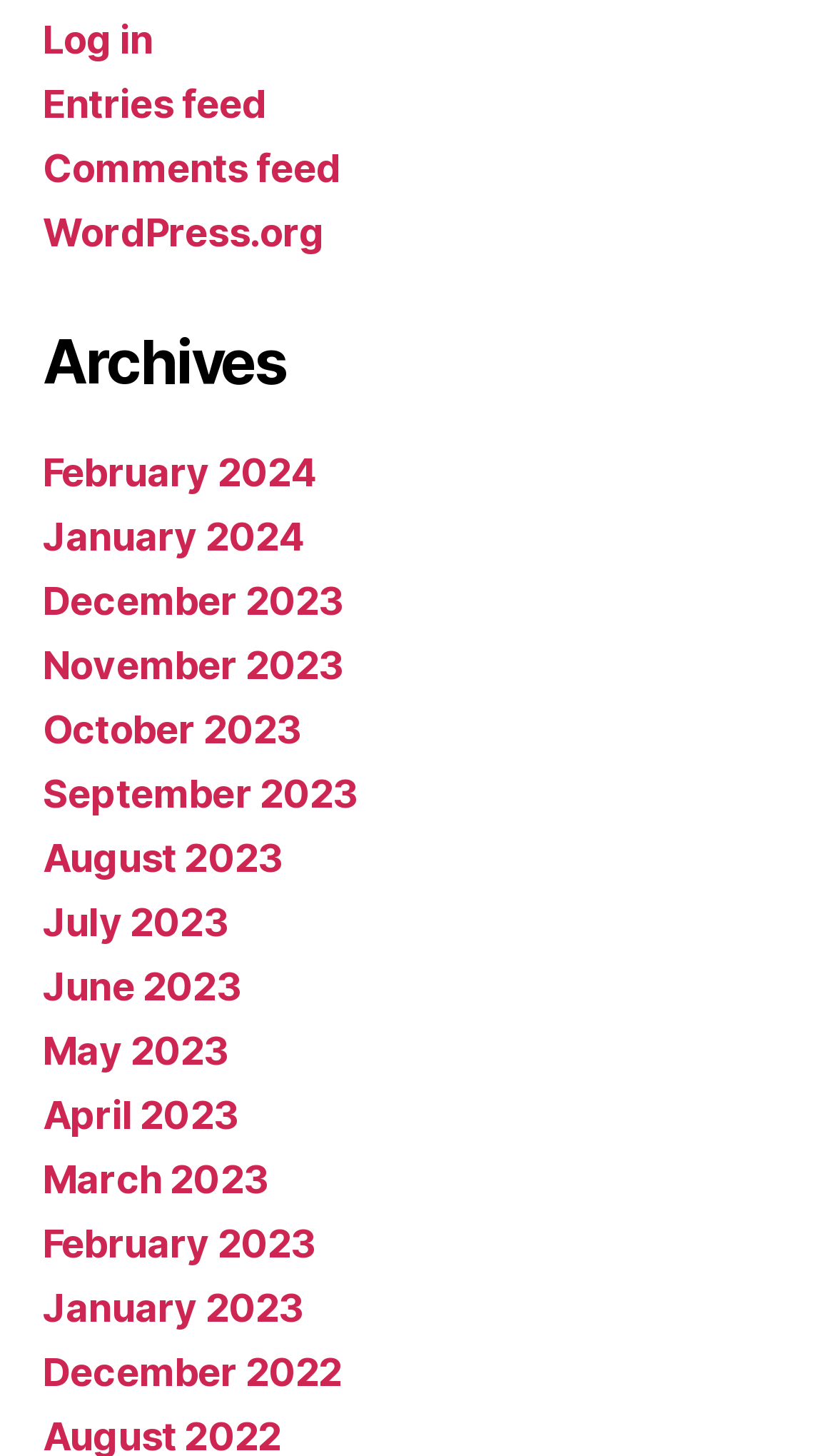Given the content of the image, can you provide a detailed answer to the question?
What is the latest month listed in the archives?

I looked at the links under the 'Archives' heading and found that the first link is 'February 2024', which suggests that it is the latest month listed.